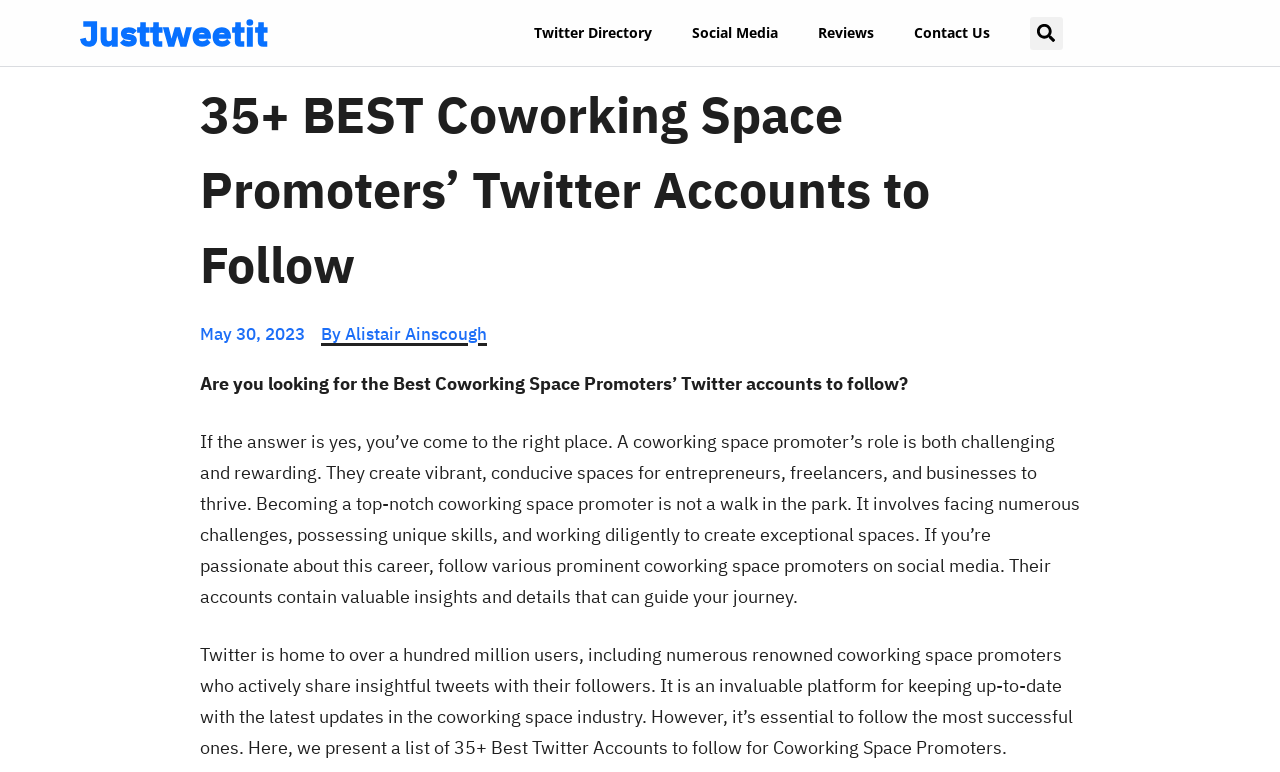What is the date of the article?
Look at the image and answer the question using a single word or phrase.

May 30, 2023